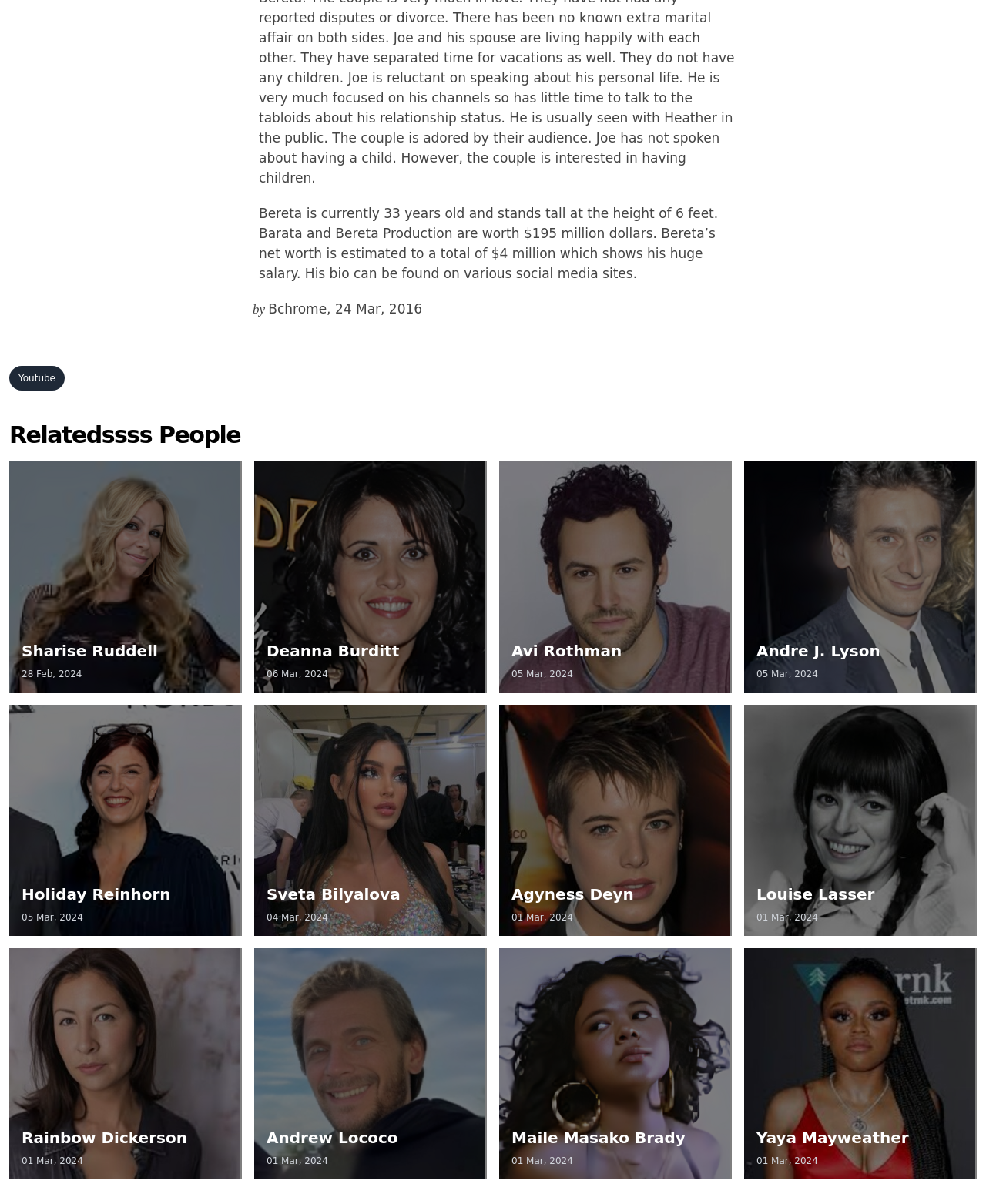How old is Bereta?
Kindly offer a comprehensive and detailed response to the question.

According to the StaticText element with ID 227, Bereta is currently 33 years old, which is mentioned in the text 'Bereta is currently 33 years old and stands tall at the height of 6 feet.'